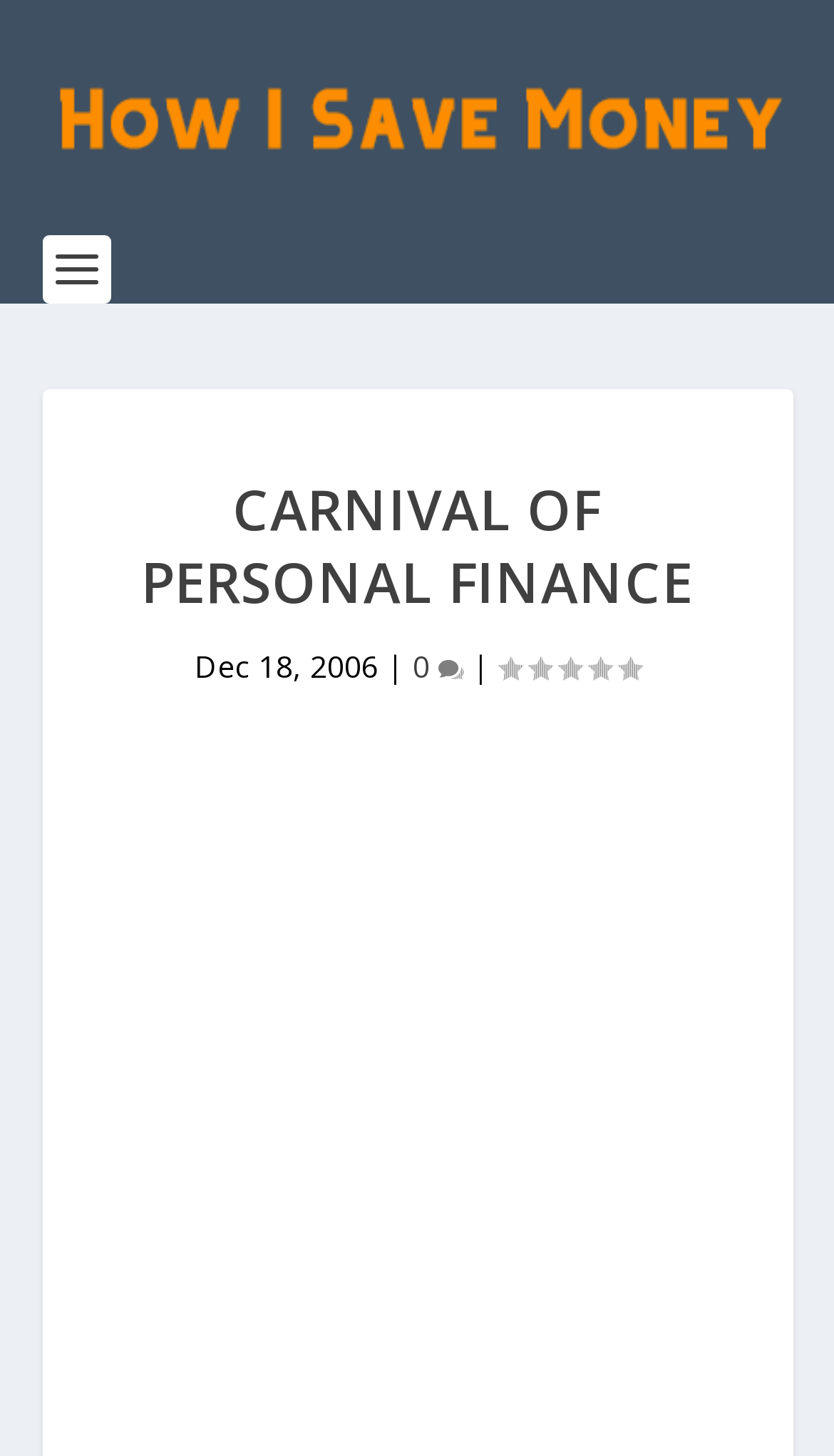Provide the bounding box coordinates for the specified HTML element described in this description: "alt="How I Save Money.net"". The coordinates should be four float numbers ranging from 0 to 1, in the format [left, top, right, bottom].

[0.05, 0.044, 0.95, 0.117]